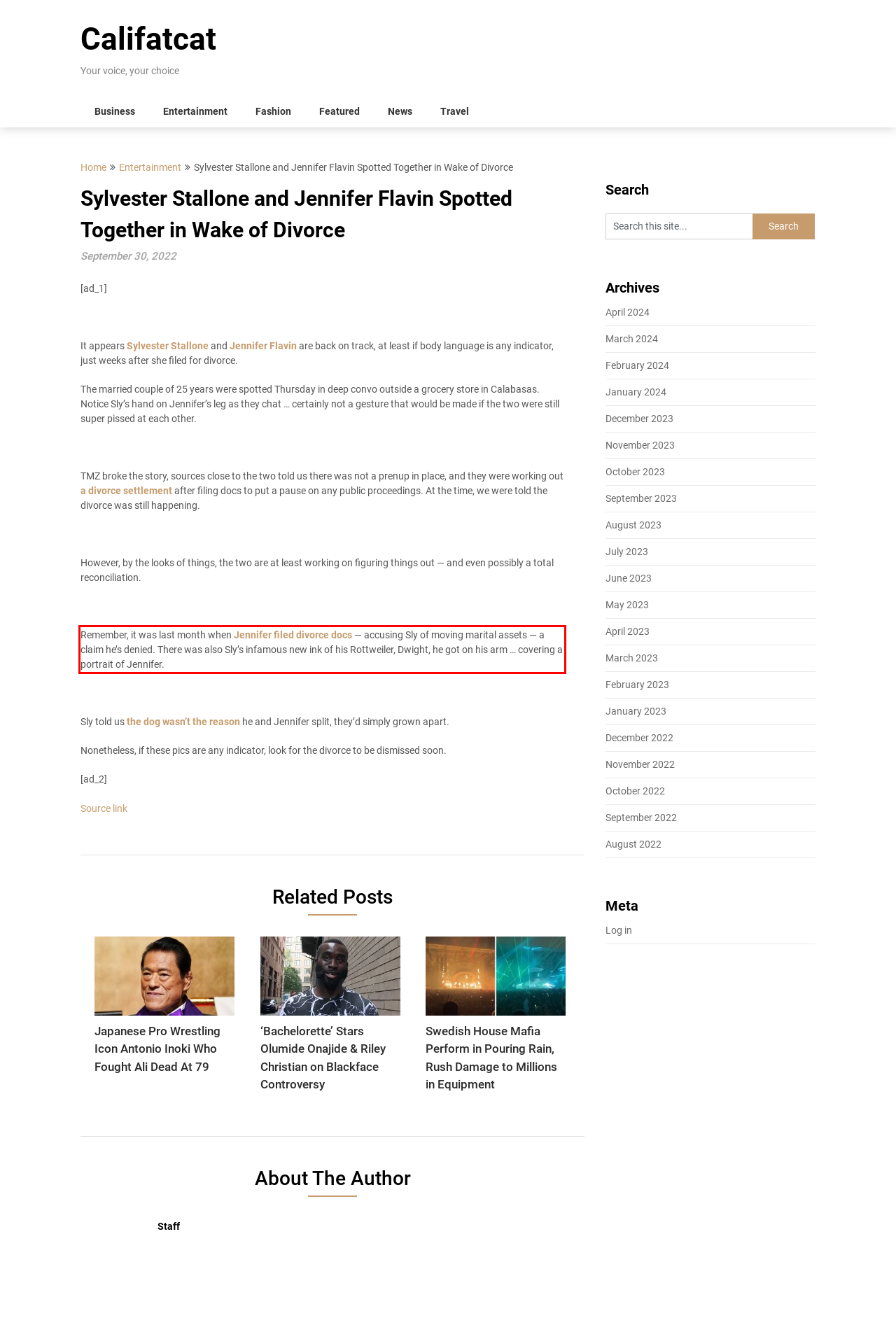You are given a screenshot with a red rectangle. Identify and extract the text within this red bounding box using OCR.

Remember, it was last month when Jennifer filed divorce docs — accusing Sly of moving marital assets — a claim he’s denied. There was also Sly’s infamous new ink of his Rottweiler, Dwight, he got on his arm … covering a portrait of Jennifer.